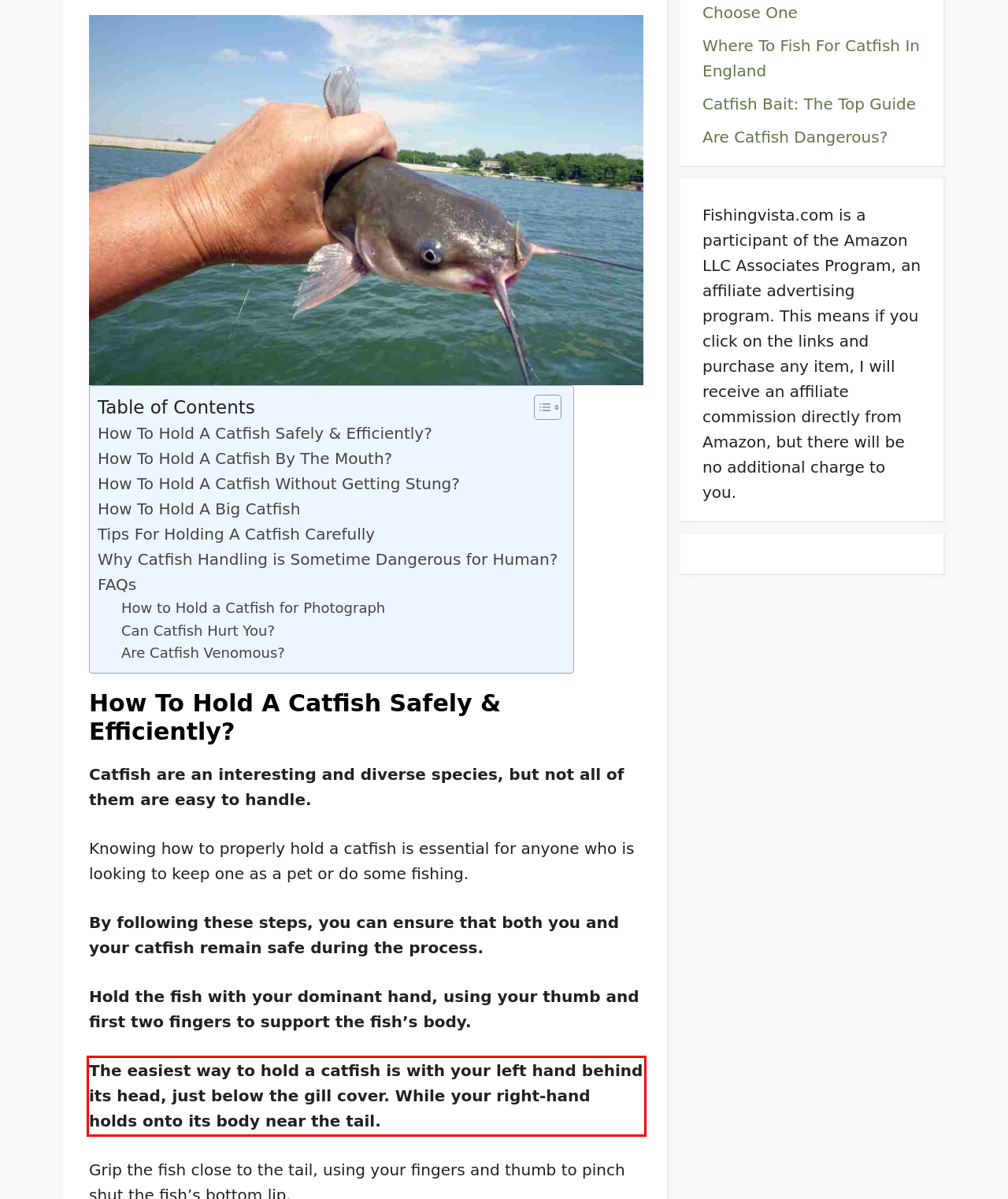Given a webpage screenshot, locate the red bounding box and extract the text content found inside it.

The easiest way to hold a catfish is with your left hand behind its head, just below the gill cover. While your right-hand holds onto its body near the tail.